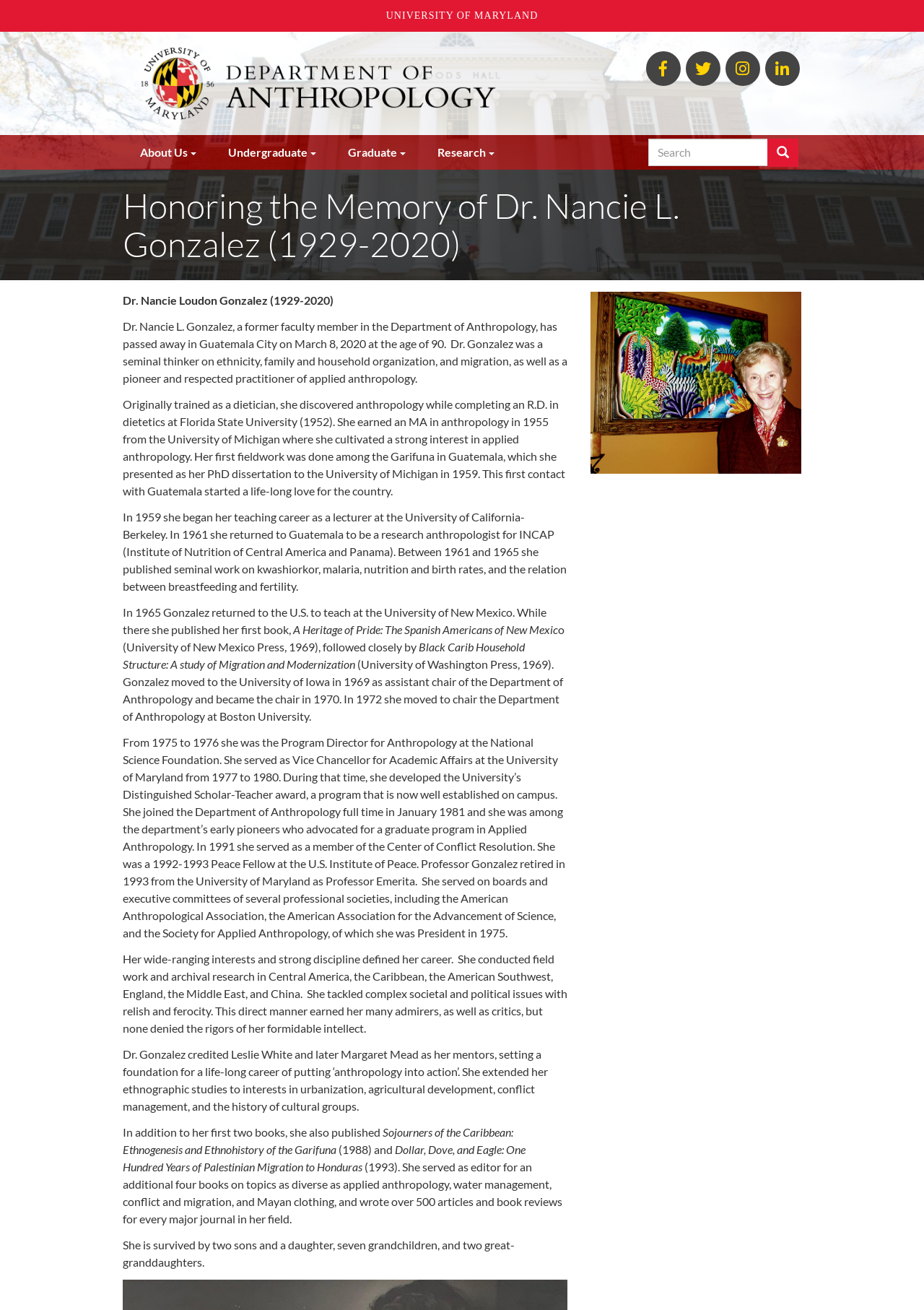Give a detailed overview of the webpage's appearance and contents.

The webpage is a tribute to Dr. Nancie Loudon Gonzalez, a renowned anthropologist who passed away in 2020. At the top of the page, there is a navigation menu with a "Skip to main content" option. Below this, there is a heading that reads "Home" with a link to the University of Maryland's Anthropology Department. 

To the right of the "Home" heading, there are social media links to Facebook, Twitter, Instagram, and LinkedIn. Below these links, there is a search bar with a "Search" button and a prompt to enter search terms. 

The main content of the page is a biography of Dr. Gonzalez, which includes several paragraphs of text describing her life, career, and accomplishments. The biography is accompanied by two images: one of Woods Hall, and another of Dr. Gonzalez herself. 

The text is divided into sections, each describing a different period of Dr. Gonzalez's life and career. The sections are separated by blank spaces, making it easy to read and follow. The biography covers her early life, education, and career, including her work as a faculty member, researcher, and administrator at various universities. 

Throughout the biography, there are mentions of Dr. Gonzalez's publications, awards, and achievements, as well as her personal life, including her family and survivors. The tone of the biography is respectful and celebratory, honoring Dr. Gonzalez's legacy and contributions to the field of anthropology.